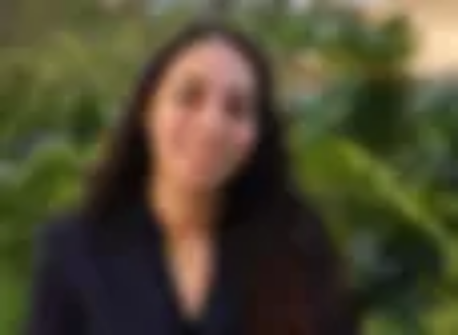Give an in-depth summary of the scene depicted in the image.

The image features a young woman with long, dark hair, smiling softly at the camera. She appears to be outdoors, surrounded by lush greenery that creates a vibrant and inviting backdrop. The woman is dressed in a professional black jacket, which suggests she is in a formal or academic setting. 

In terms of identity, she is identified as Mia Escobedo, an undergraduate student at the University of Miami, studying Neuroscience. Her involvement in the Health Professions Mentoring and Minority Women in Medicine programs highlights her dedication to her field. Mia plans to attend medical school, with a keen research interest in developing therapies for injuries to the central nervous system, neurodegenerative diseases, and other neurological disorders. Her academic pursuits and aspirations reflect a commitment to advancing knowledge in her area of study and contributing to medical advancements.